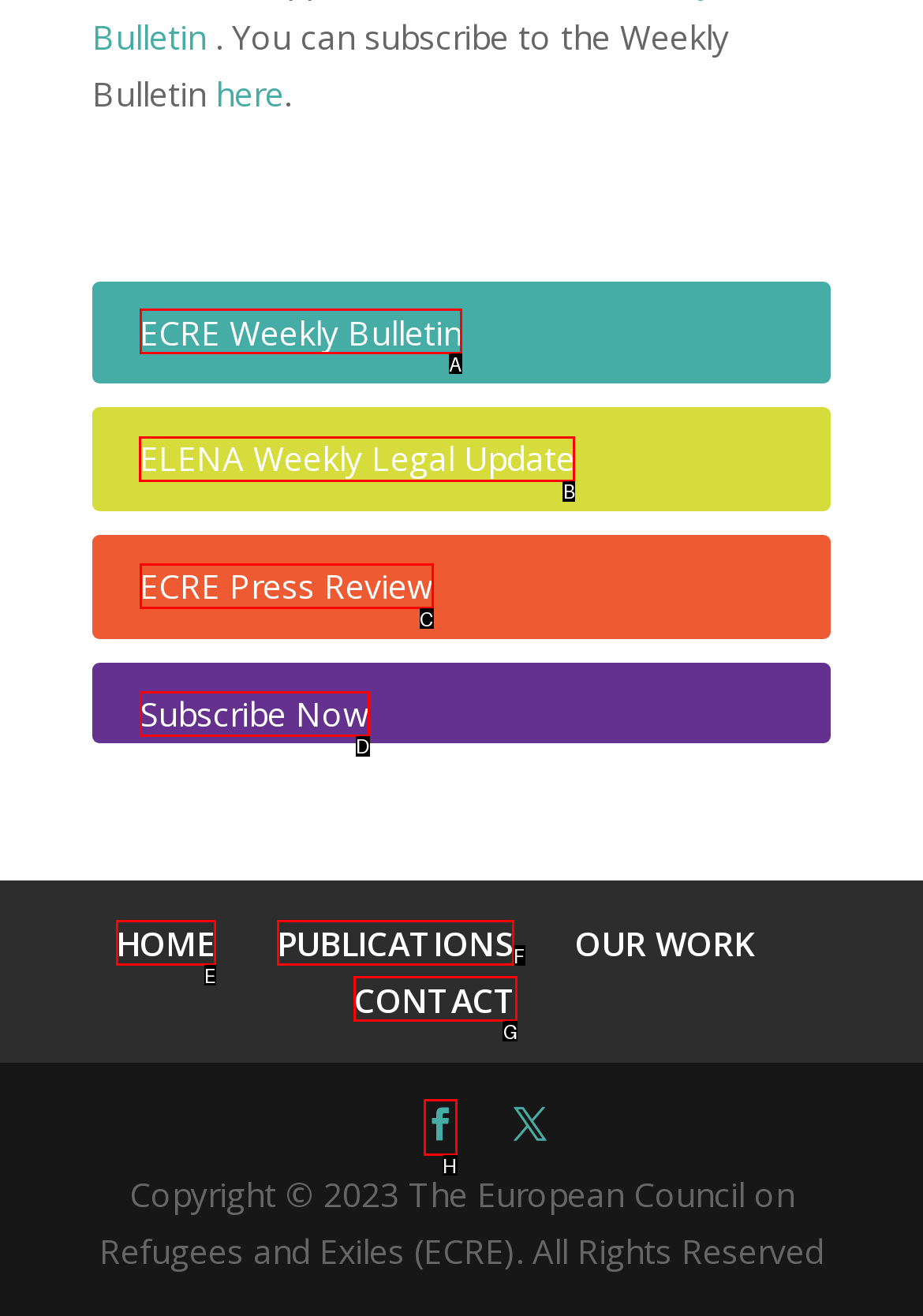Which UI element's letter should be clicked to achieve the task: Read ELENA Weekly Legal Update
Provide the letter of the correct choice directly.

B